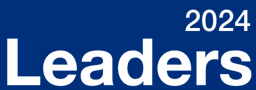Give a detailed explanation of what is happening in the image.

The image showcases the word "Leaders" prominently displayed in bold white text atop a deep blue background, accompanied by the year "2024" in a smaller size. This striking design emphasizes a theme of leadership and forward-thinking, likely relating to an initiative, event, or recognition within a particular industry or sector. The visual composition is clean and modern, aiming to attract attention and convey a sense of authority and aspiration for the upcoming year. This imagery is positioned within a context that suggests a focus on innovation and excellence in leadership, possibly within the beauty and wellness industry, hinting at trends and advancements for the year ahead.